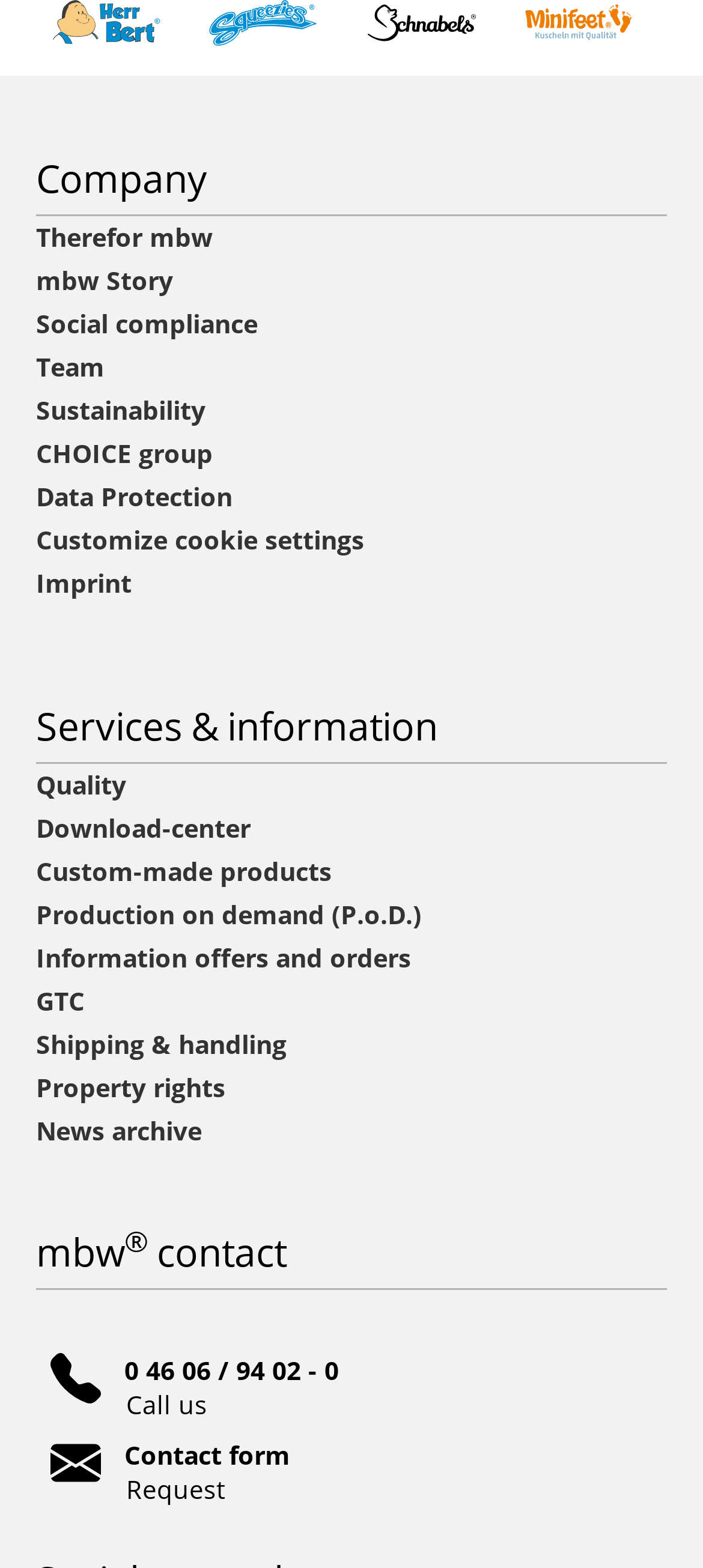How can I contact the company?
Please answer using one word or phrase, based on the screenshot.

Call or contact form